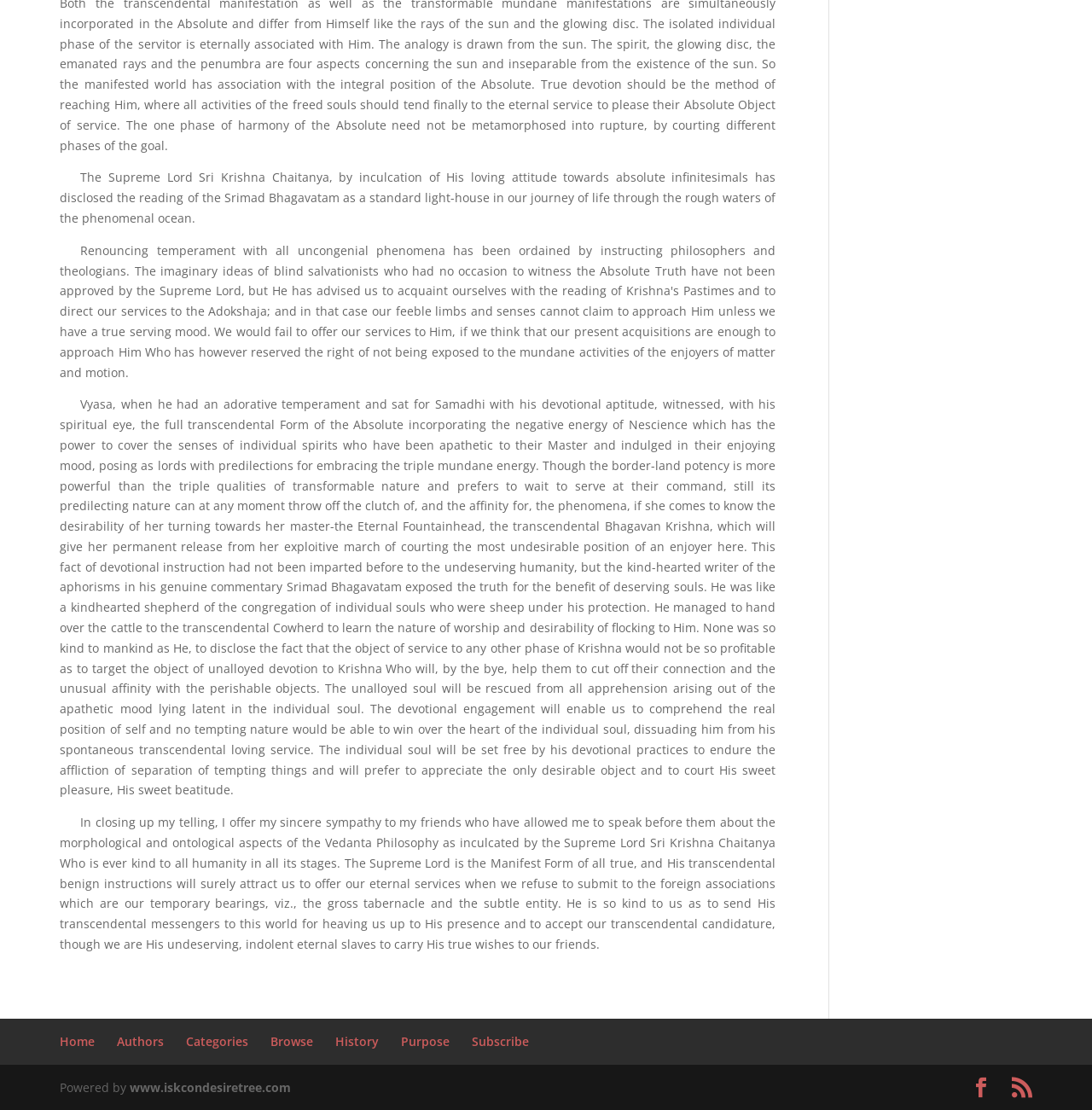Refer to the element description www.iskcondesiretree.com and identify the corresponding bounding box in the screenshot. Format the coordinates as (top-left x, top-left y, bottom-right x, bottom-right y) with values in the range of 0 to 1.

[0.119, 0.972, 0.267, 0.987]